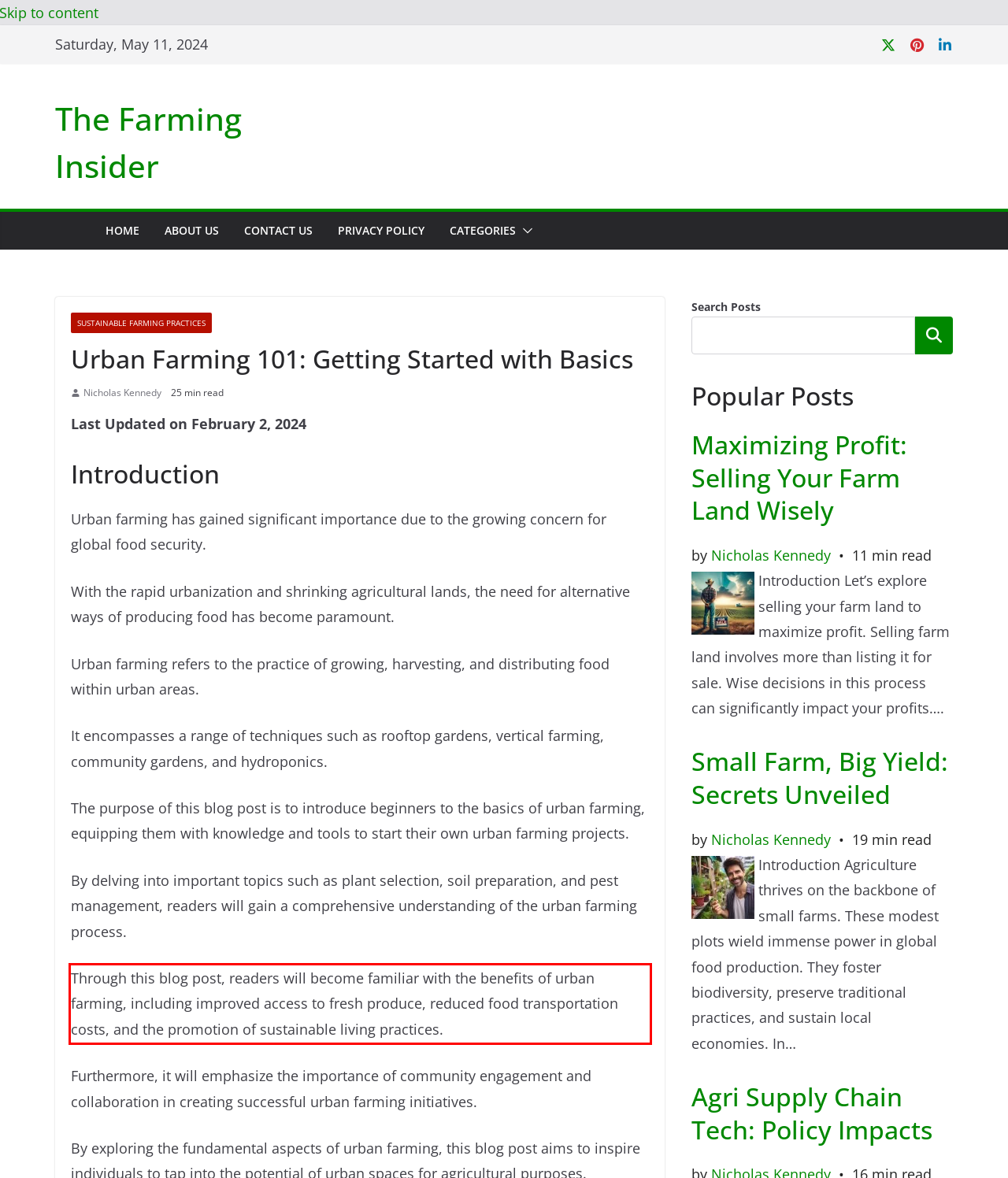You are presented with a webpage screenshot featuring a red bounding box. Perform OCR on the text inside the red bounding box and extract the content.

Through this blog post, readers will become familiar with the benefits of urban farming, including improved access to fresh produce, reduced food transportation costs, and the promotion of sustainable living practices.